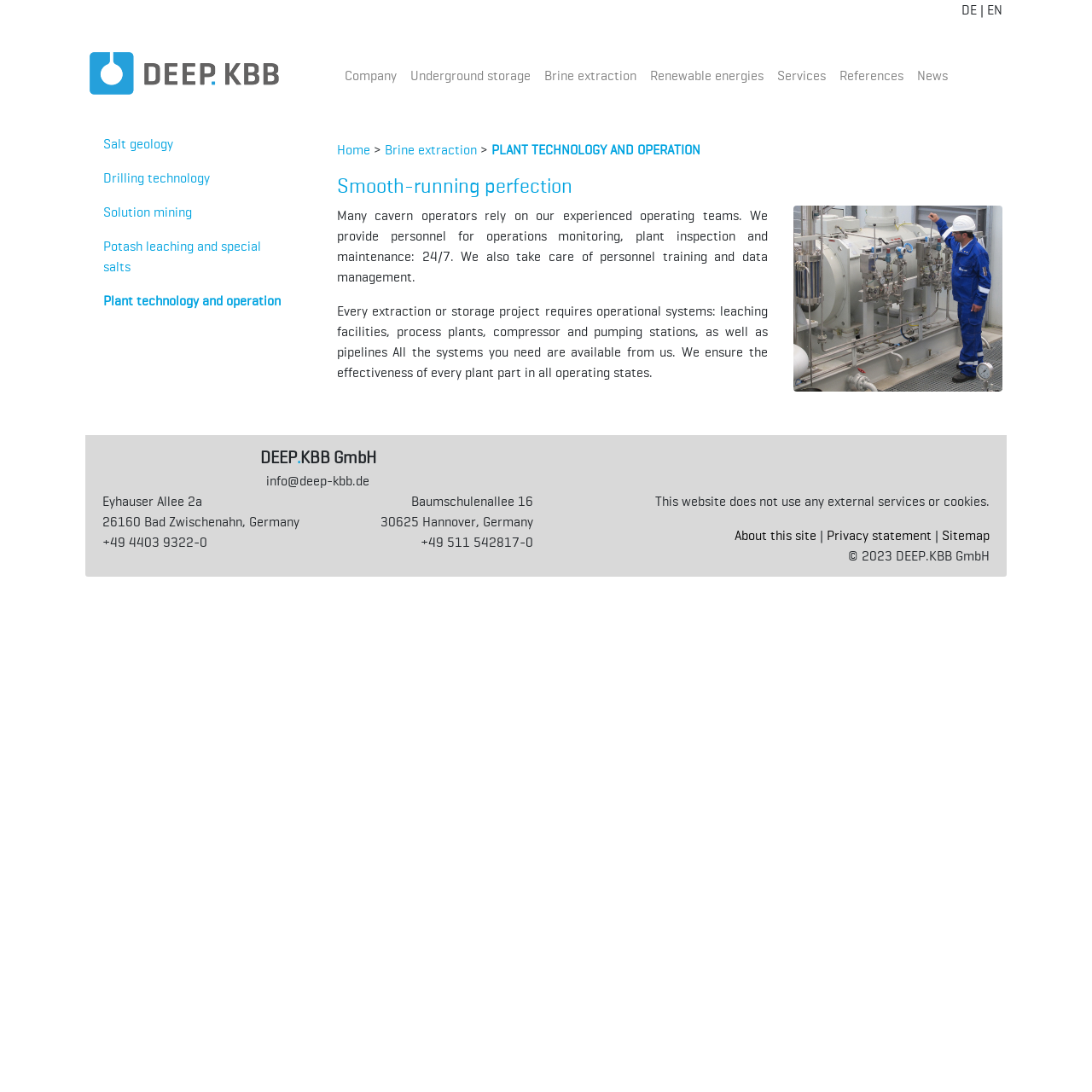Can you provide the bounding box coordinates for the element that should be clicked to implement the instruction: "Go to Brine extraction page"?

[0.352, 0.13, 0.437, 0.145]